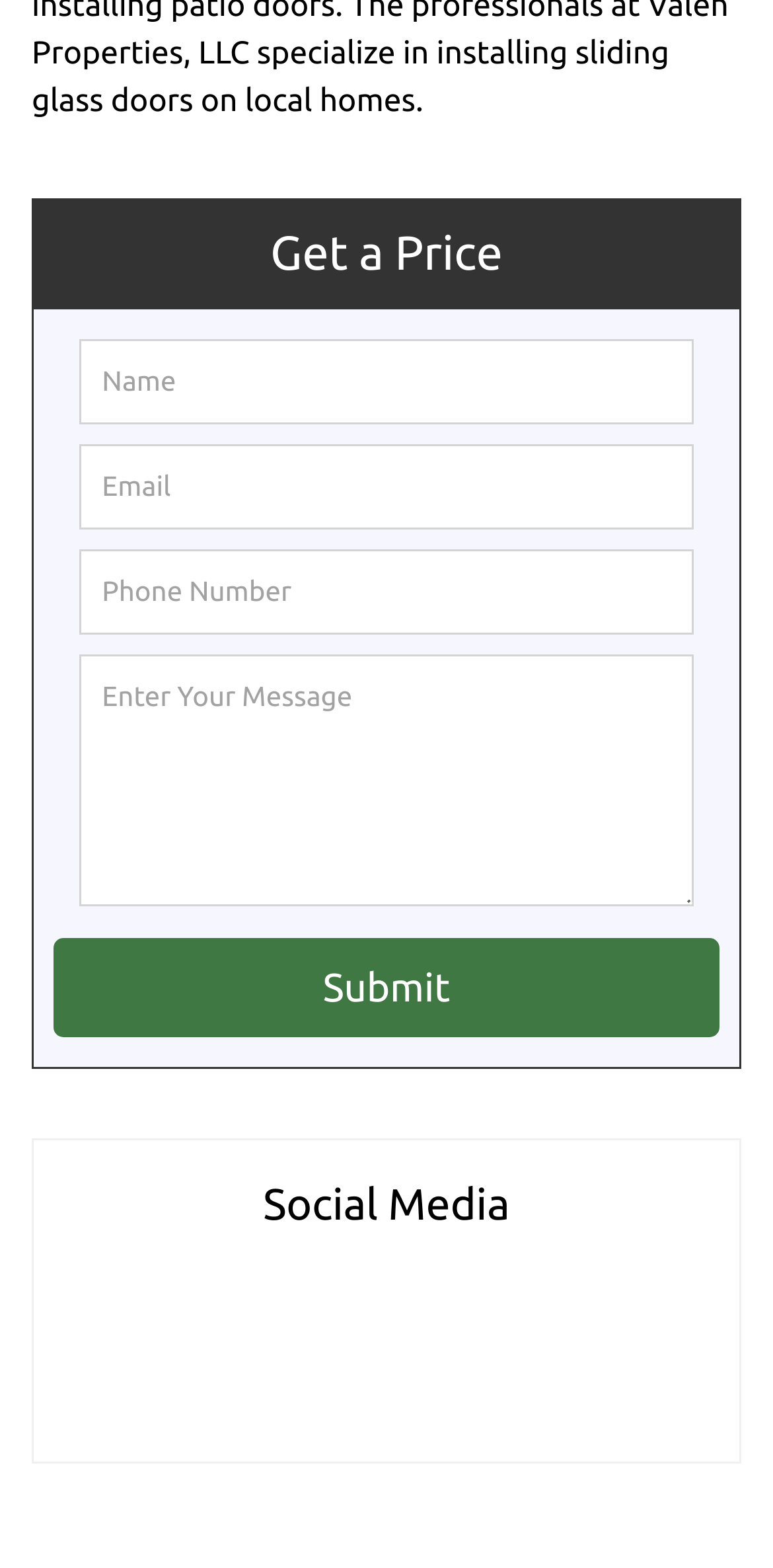How many text input fields are required in the form?
Craft a detailed and extensive response to the question.

The form on the webpage has four text input fields: name, email, phone number, and a text area labeled 'Enter Your Message', all of which are marked as required.